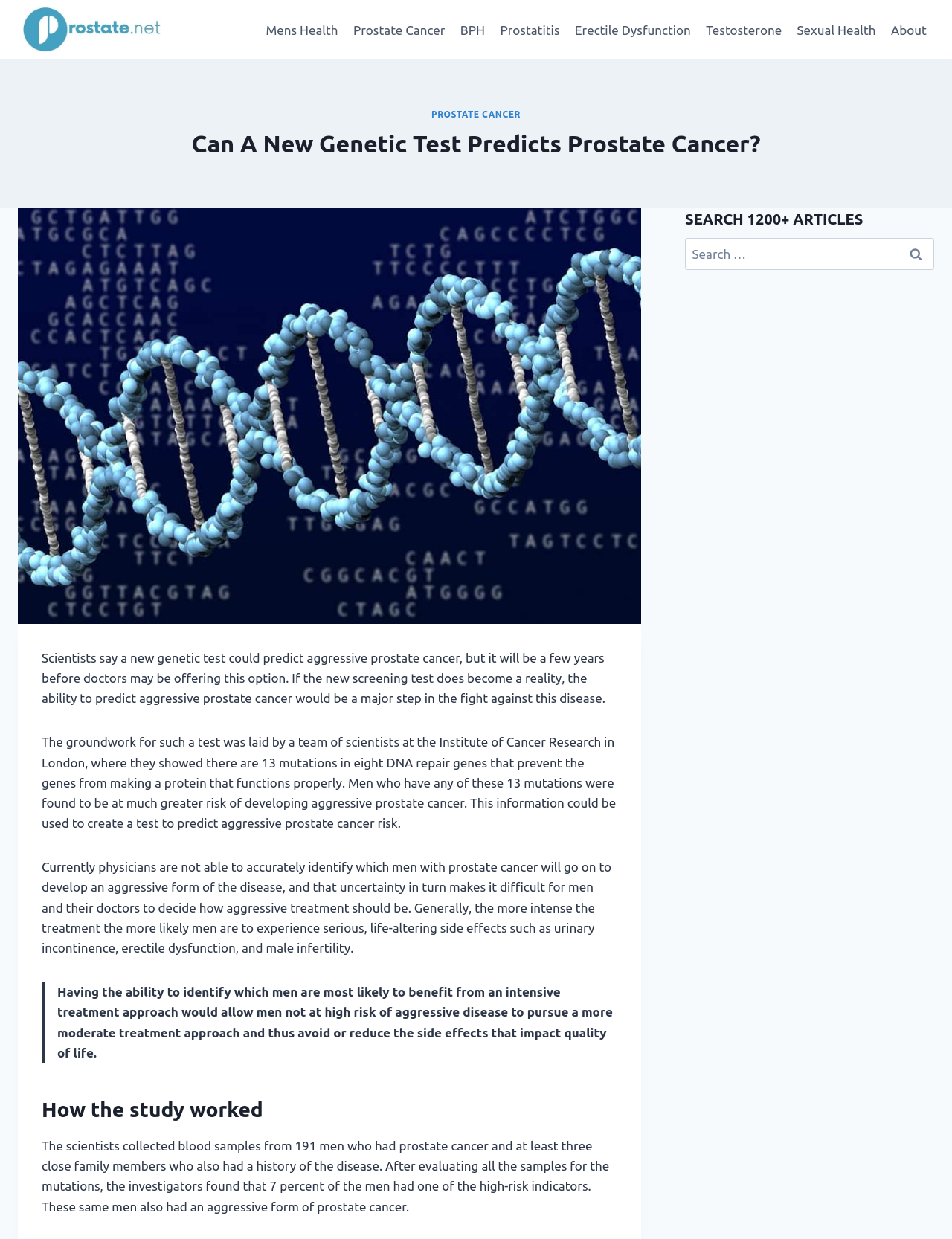Find the bounding box coordinates of the area that needs to be clicked in order to achieve the following instruction: "Click on the Prostate.net link". The coordinates should be specified as four float numbers between 0 and 1, i.e., [left, top, right, bottom].

[0.019, 0.0, 0.175, 0.048]